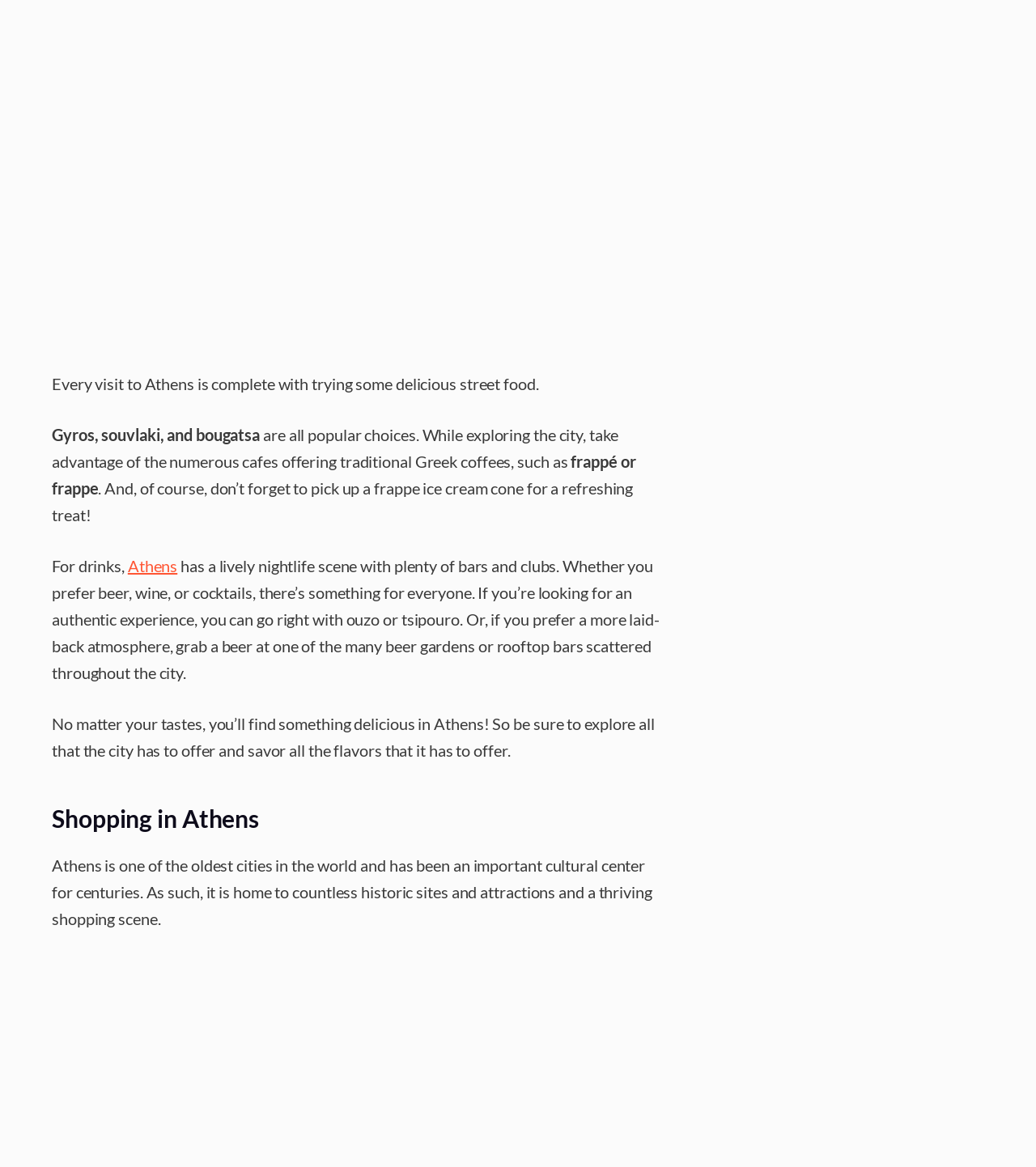Please specify the bounding box coordinates in the format (top-left x, top-left y, bottom-right x, bottom-right y), with all values as floating point numbers between 0 and 1. Identify the bounding box of the UI element described by: Privacy Policy

[0.781, 0.876, 0.877, 0.887]